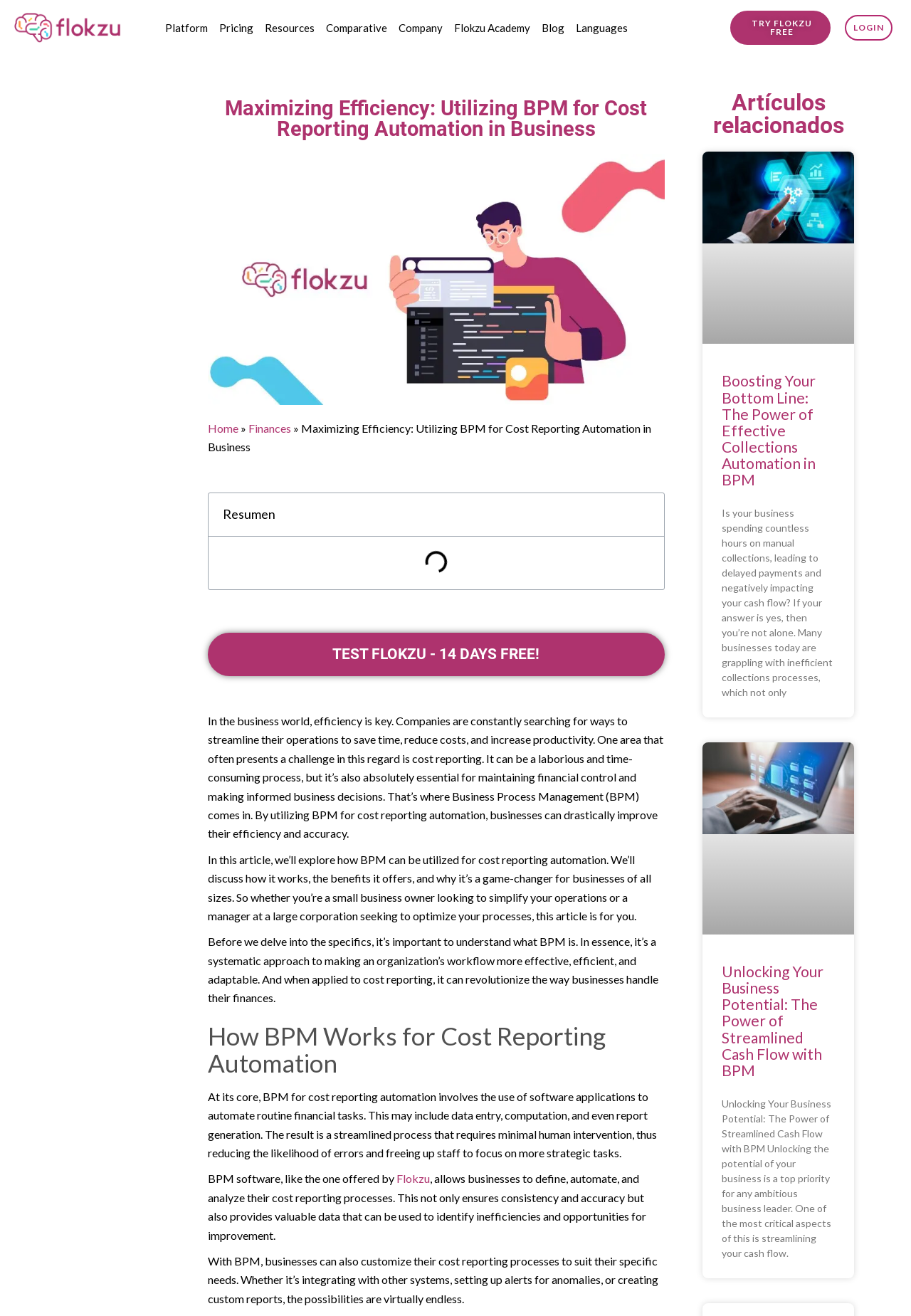Identify the bounding box coordinates for the UI element described as: "Home".

[0.228, 0.32, 0.261, 0.33]